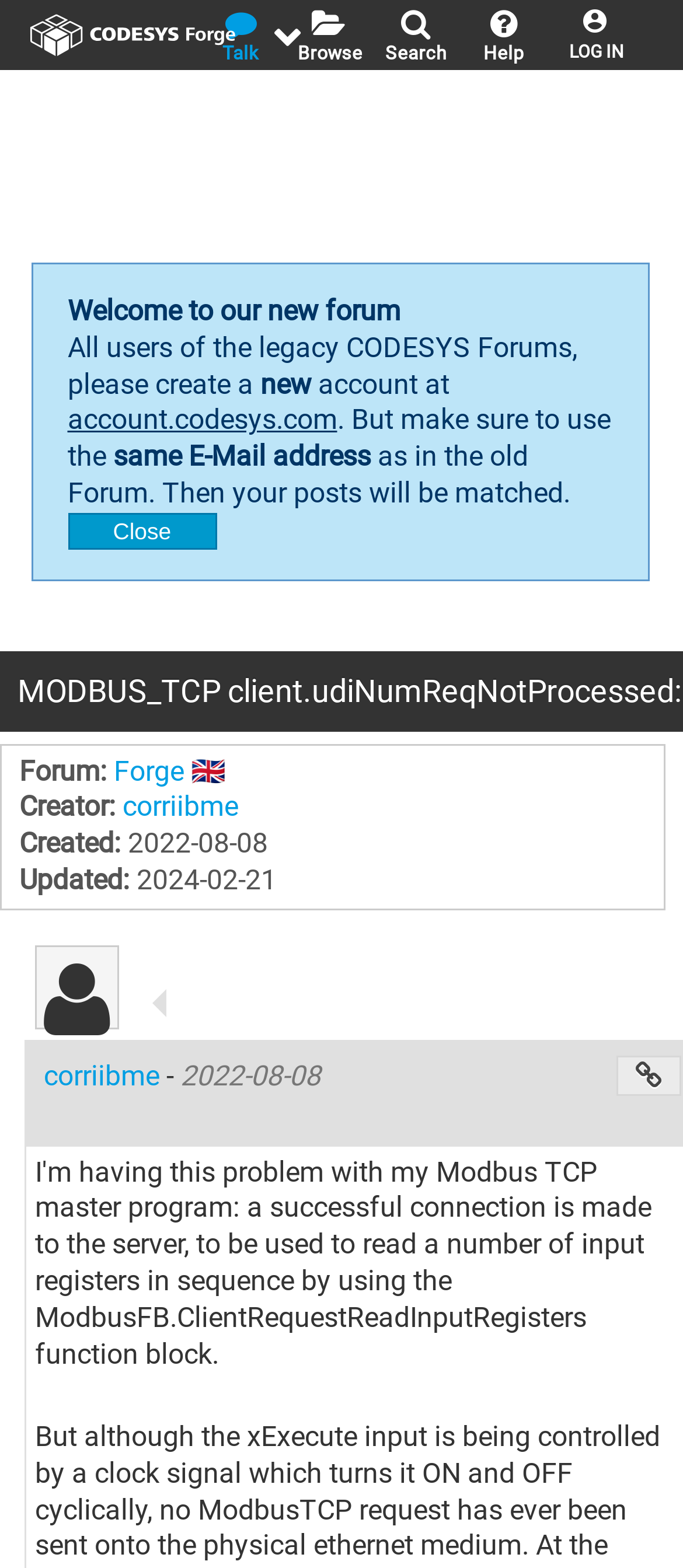Please identify the bounding box coordinates for the region that you need to click to follow this instruction: "Visit Judy's profile".

None